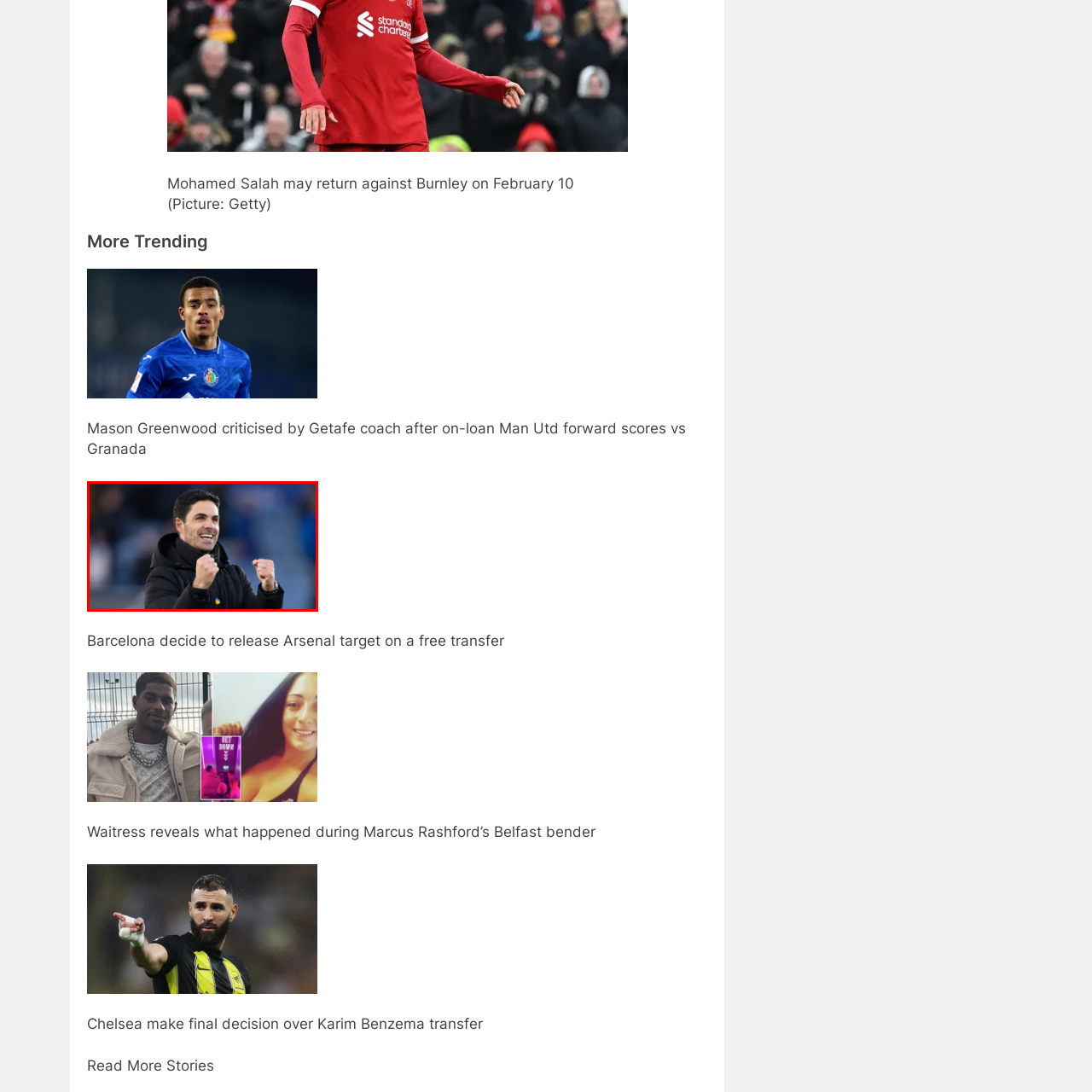What is the football manager's emotional state?
Study the image highlighted with a red bounding box and respond to the question with a detailed answer.

The football manager appears to be expressing exuberance, which indicates a joyful or triumphant emotional state, possibly due to a significant victory or a well-executed play during a match.